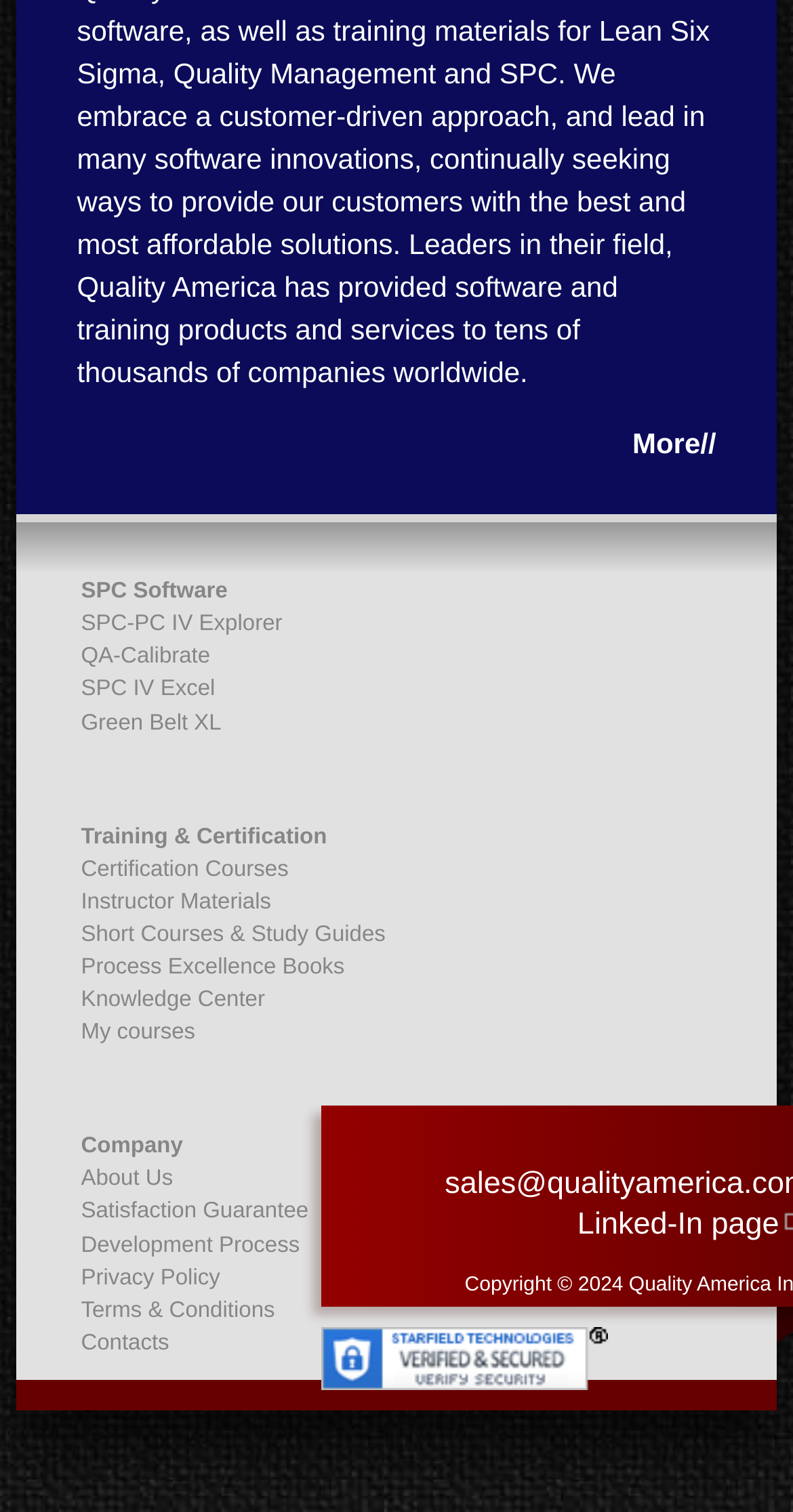Please provide a comprehensive answer to the question below using the information from the image: What is the topmost link on the webpage?

By analyzing the bounding box coordinates, I found that the link 'More//' has the smallest y1 value (0.282) among all links, indicating it is located at the top of the webpage.